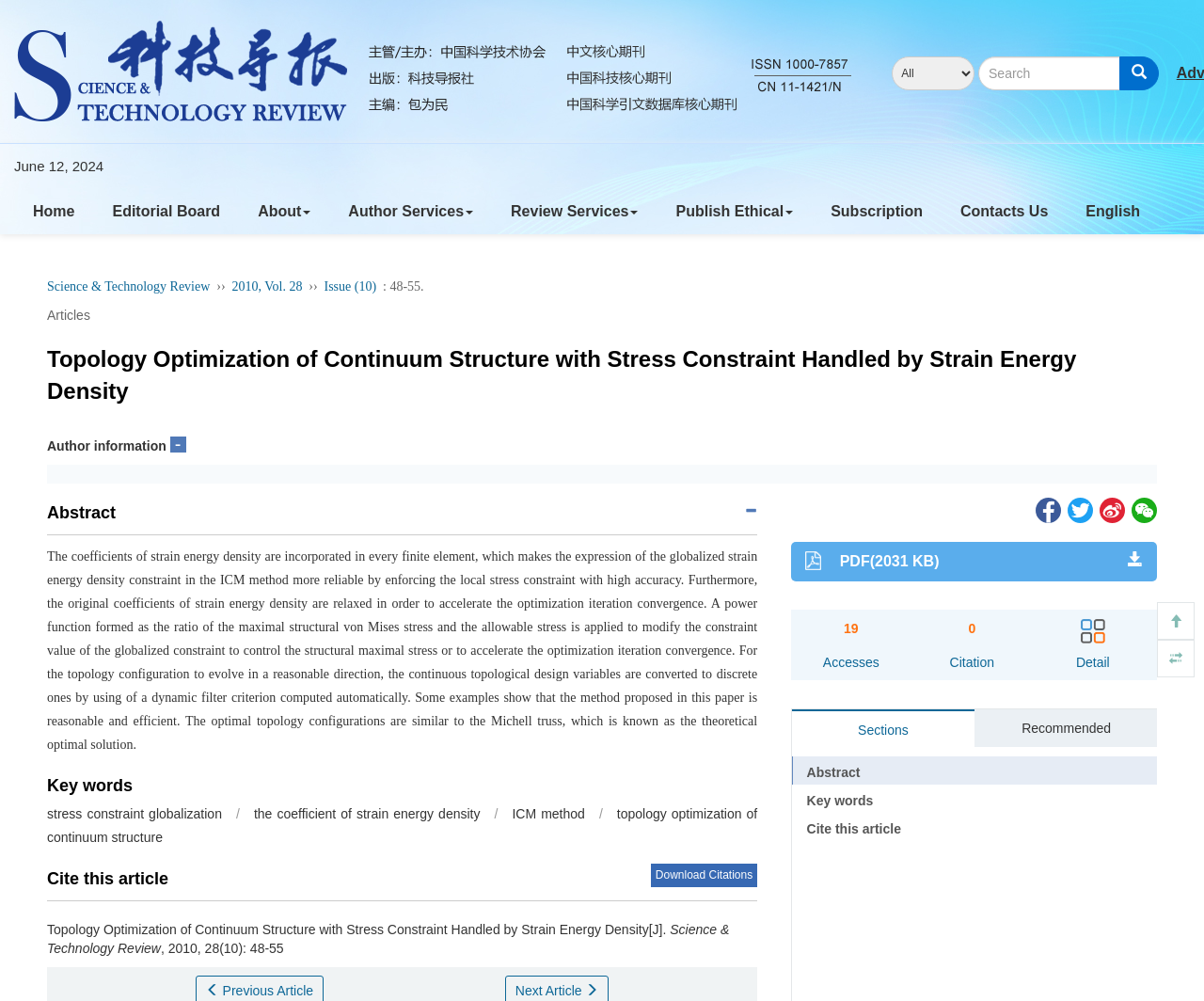Indicate the bounding box coordinates of the element that needs to be clicked to satisfy the following instruction: "Go to the Home page". The coordinates should be four float numbers between 0 and 1, i.e., [left, top, right, bottom].

[0.012, 0.189, 0.078, 0.234]